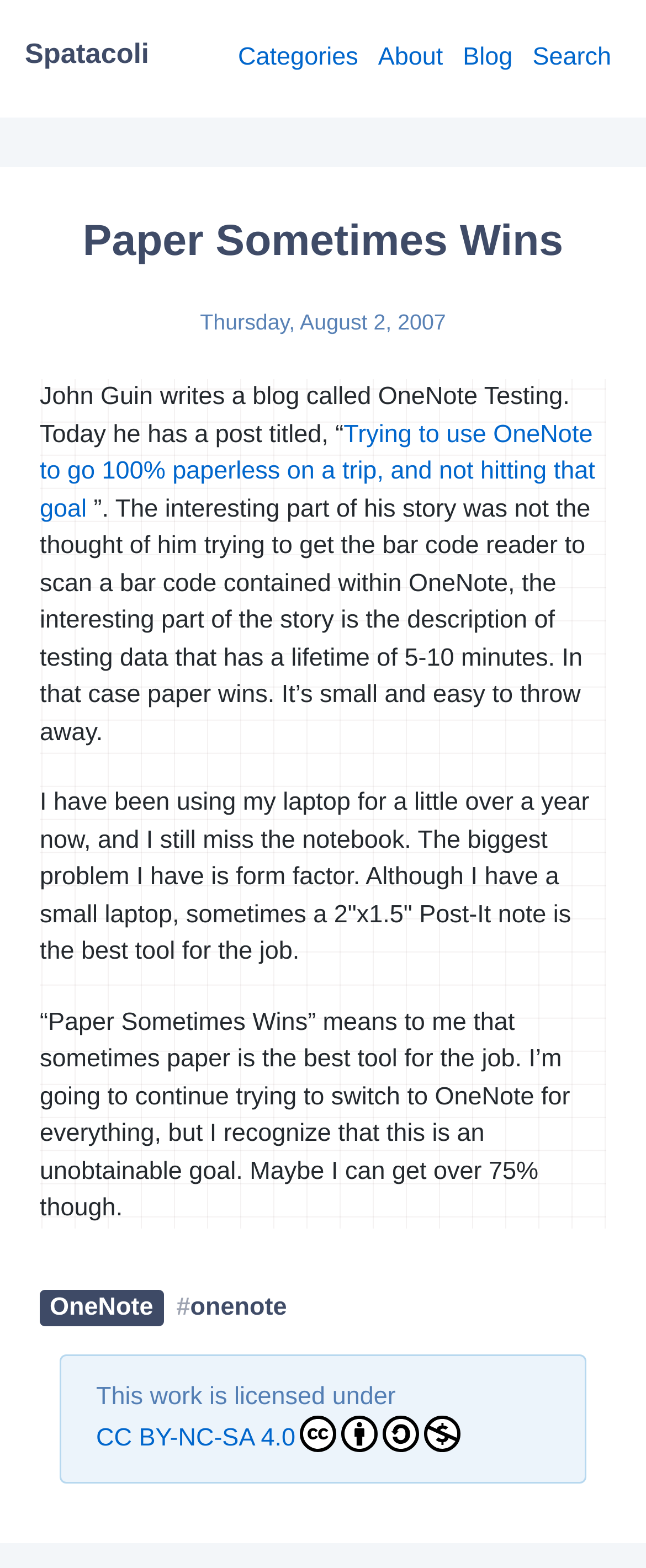What is the date mentioned in the webpage?
Deliver a detailed and extensive answer to the question.

I found the date by looking at the StaticText element with the text 'Thursday, August 2, 2007' which is located at [0.31, 0.198, 0.69, 0.214]